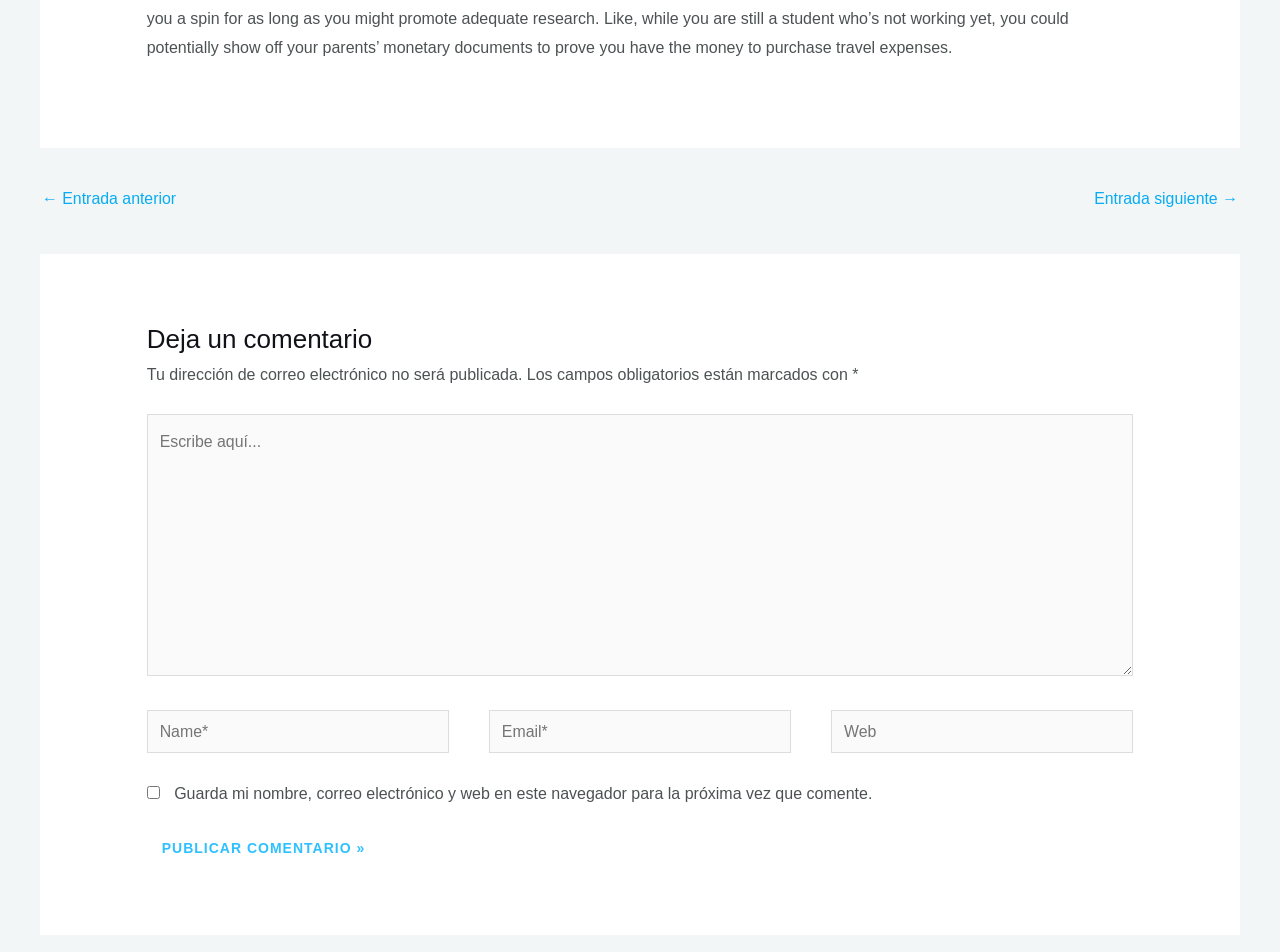What is the purpose of the navigation section?
Please respond to the question with a detailed and thorough explanation.

The navigation section contains links to navigate to the previous and next entries, indicating that the webpage is a blog or a forum where users can navigate through different entries.